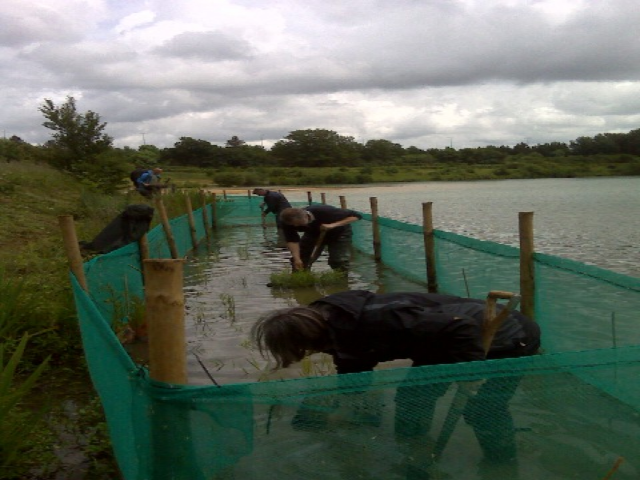What is the purpose of the green mesh netting?
Use the image to answer the question with a single word or phrase.

To mark a barrier